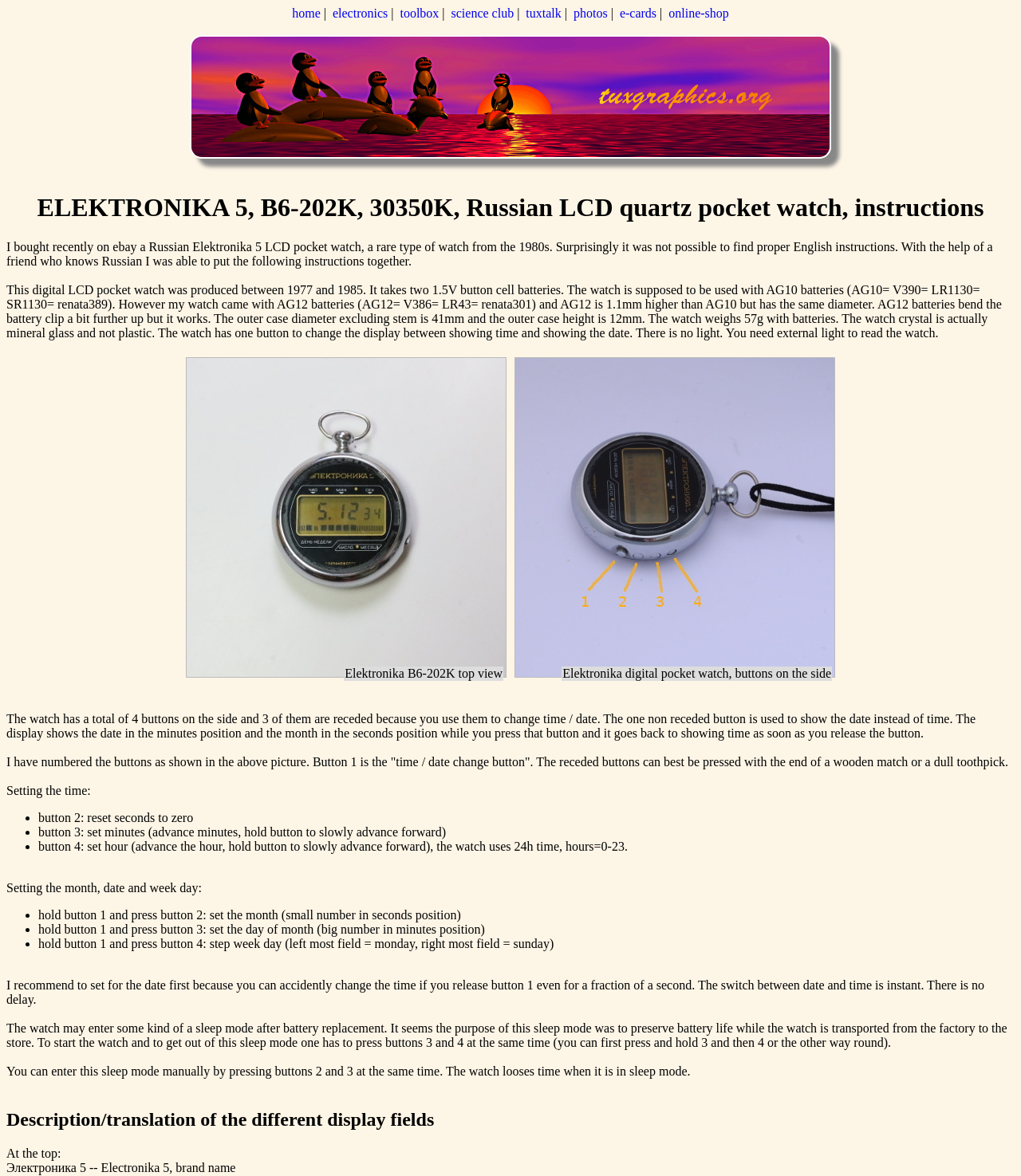Provide a brief response to the question using a single word or phrase: 
What happens when the watch is in sleep mode?

It loses time